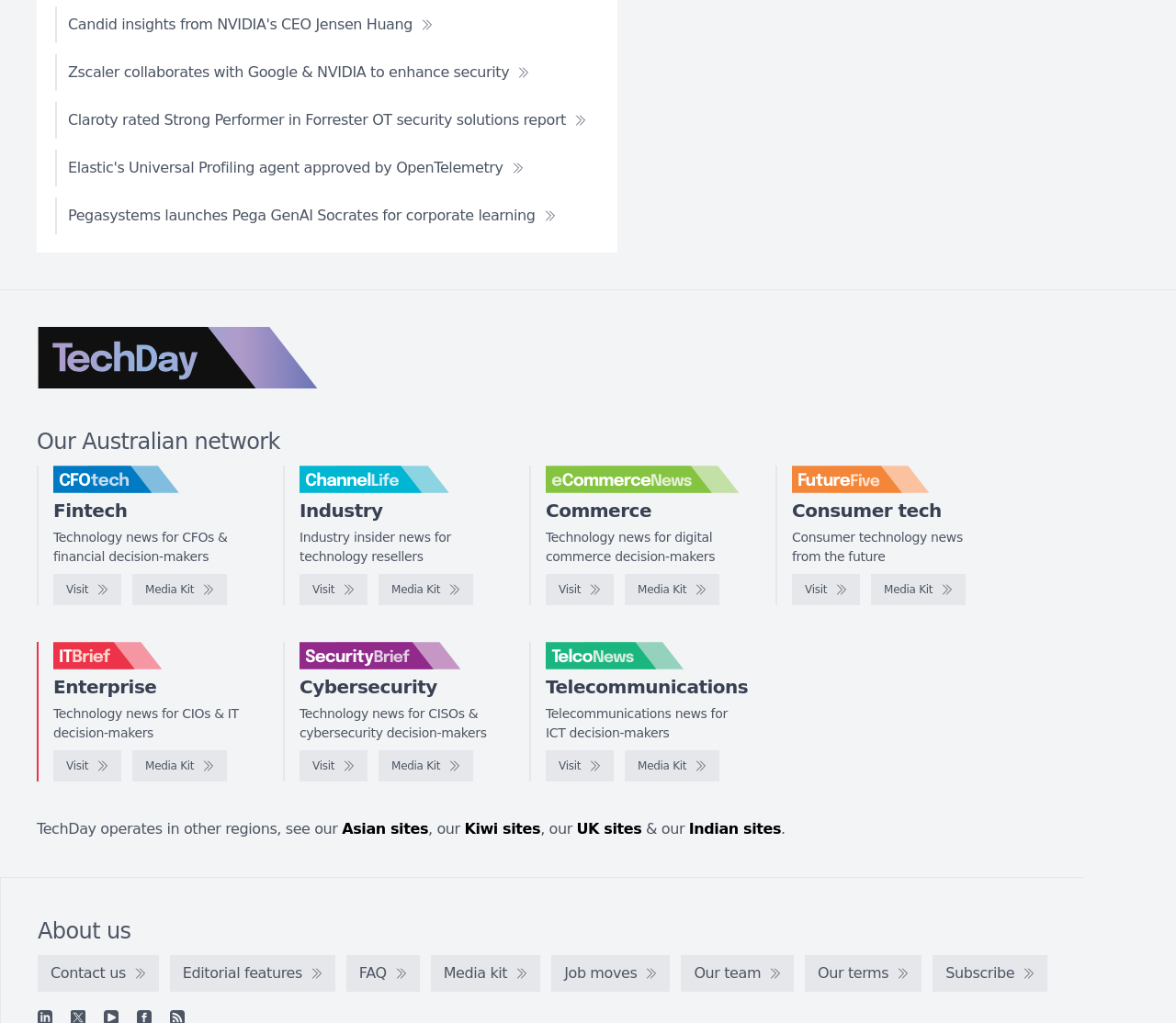Provide the bounding box coordinates, formatted as (top-left x, top-left y, bottom-right x, bottom-right y), with all values being floating point numbers between 0 and 1. Identify the bounding box of the UI element that matches the description: Photo Credit

None